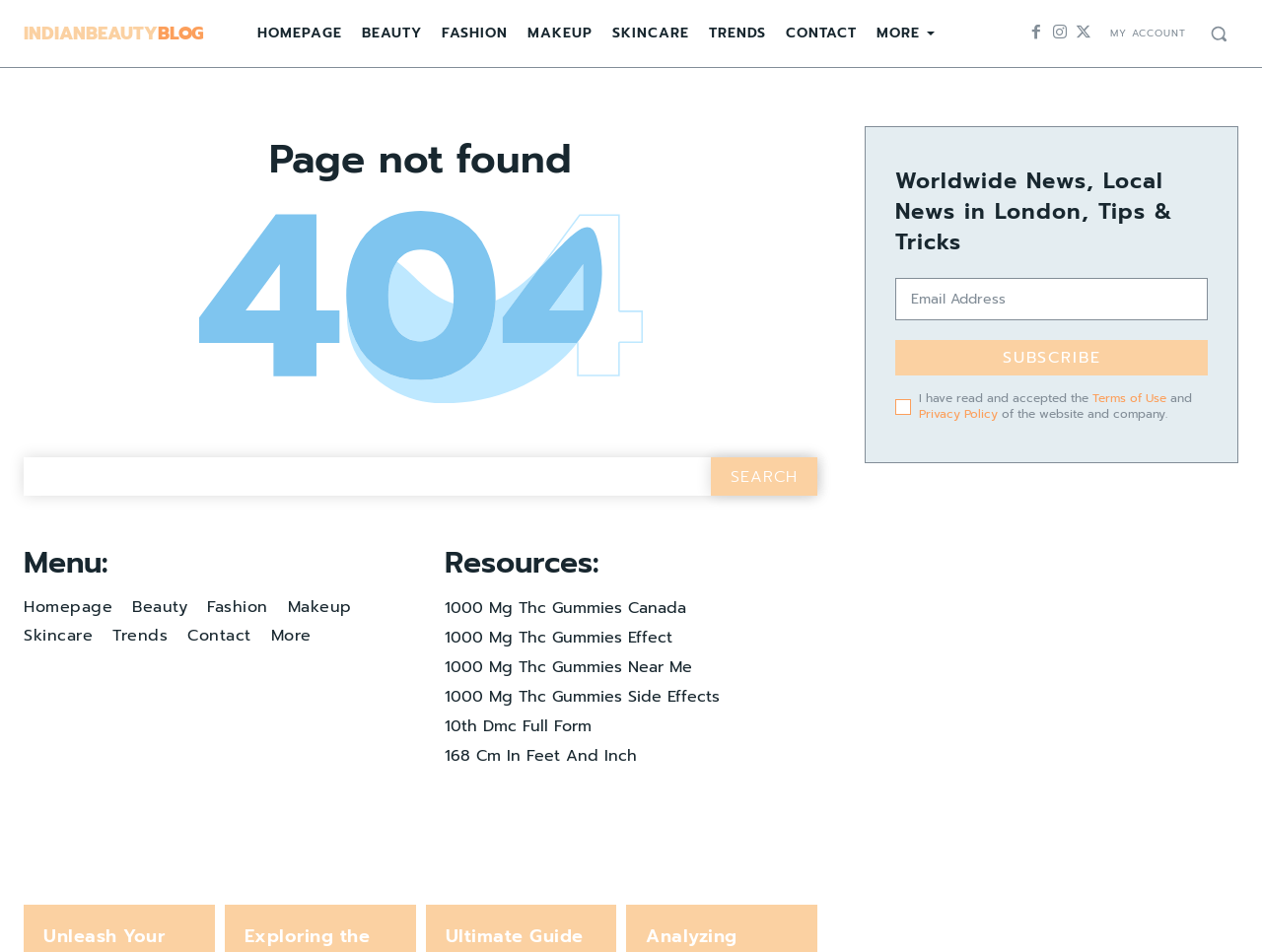Specify the bounding box coordinates of the element's region that should be clicked to achieve the following instruction: "View recent posts". The bounding box coordinates consist of four float numbers between 0 and 1, in the format [left, top, right, bottom].

None